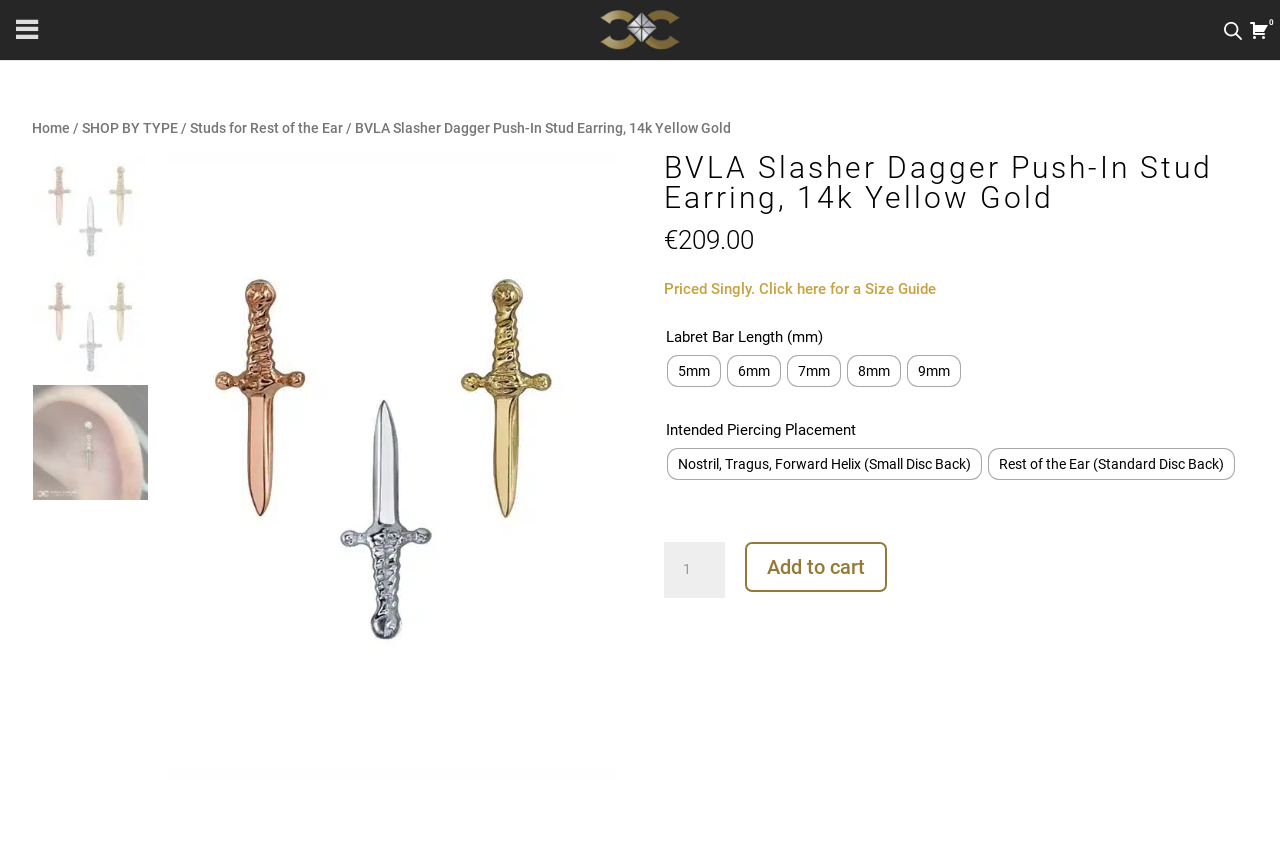Using the provided element description: "Home", determine the bounding box coordinates of the corresponding UI element in the screenshot.

[0.025, 0.14, 0.055, 0.159]